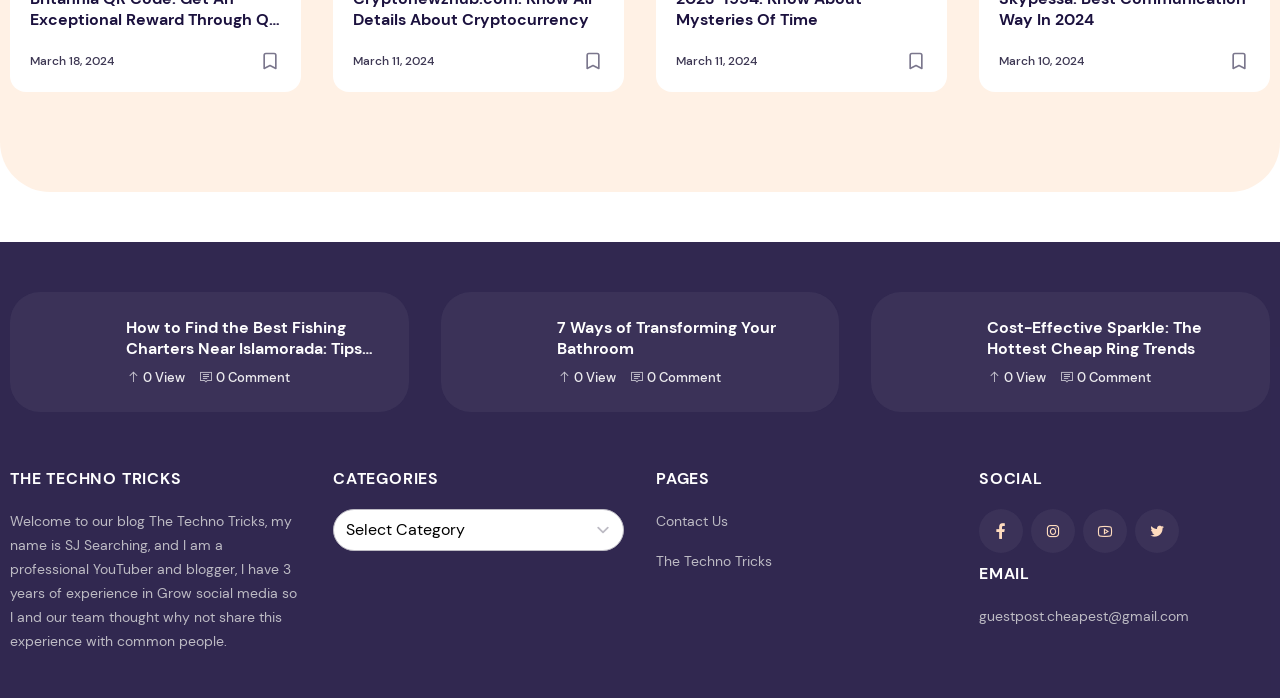Please specify the bounding box coordinates of the area that should be clicked to accomplish the following instruction: "Visit the contact us page". The coordinates should consist of four float numbers between 0 and 1, i.e., [left, top, right, bottom].

[0.512, 0.734, 0.569, 0.759]